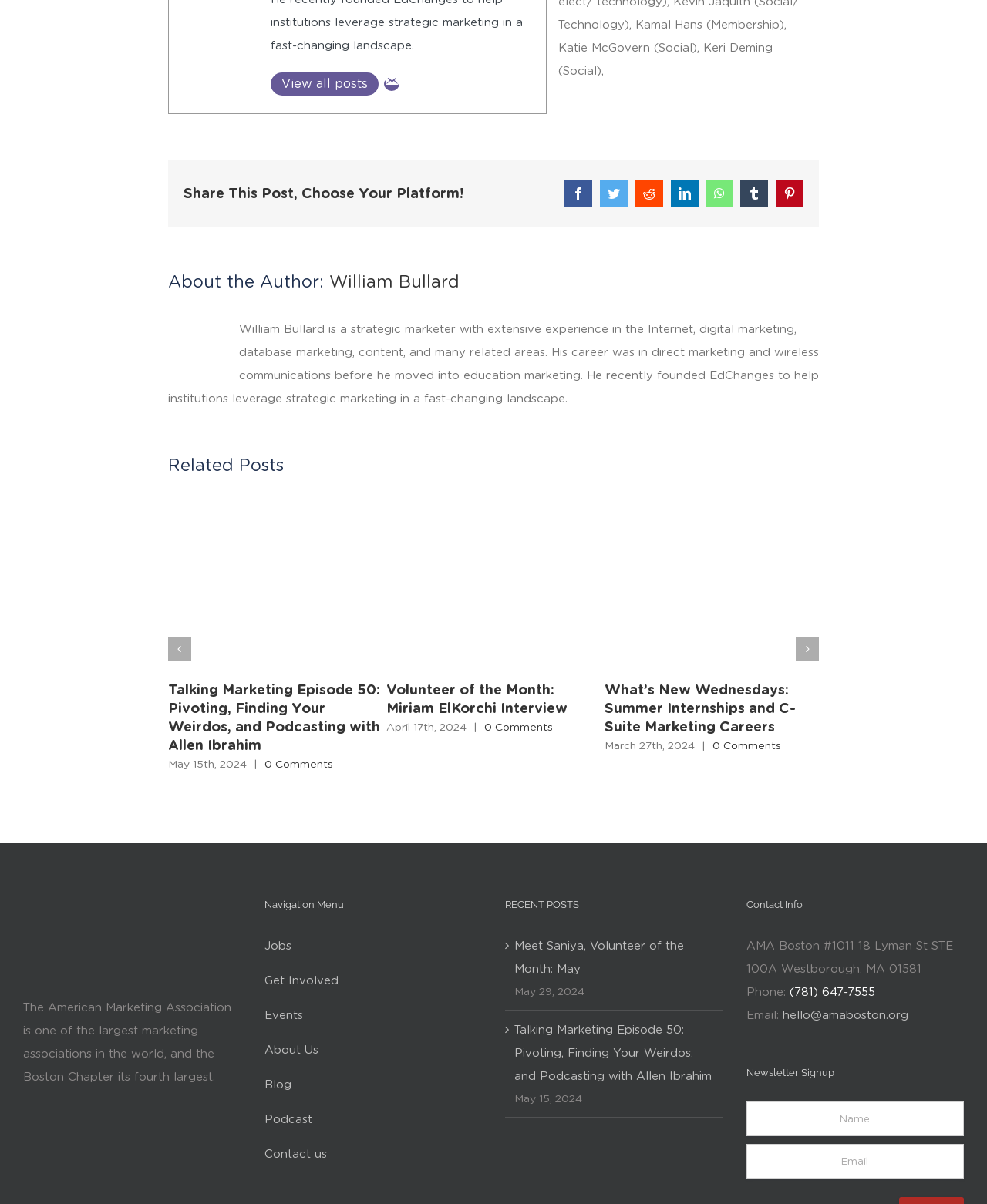What social media platforms can you share a post on?
Answer the question with a detailed explanation, including all necessary information.

I found the answer by looking at the links under the 'Share This Post, Choose Your Platform!' heading, which suggests that you can share a post on various social media platforms including Facebook, Twitter, Reddit, LinkedIn, WhatsApp, Tumblr, and Pinterest.